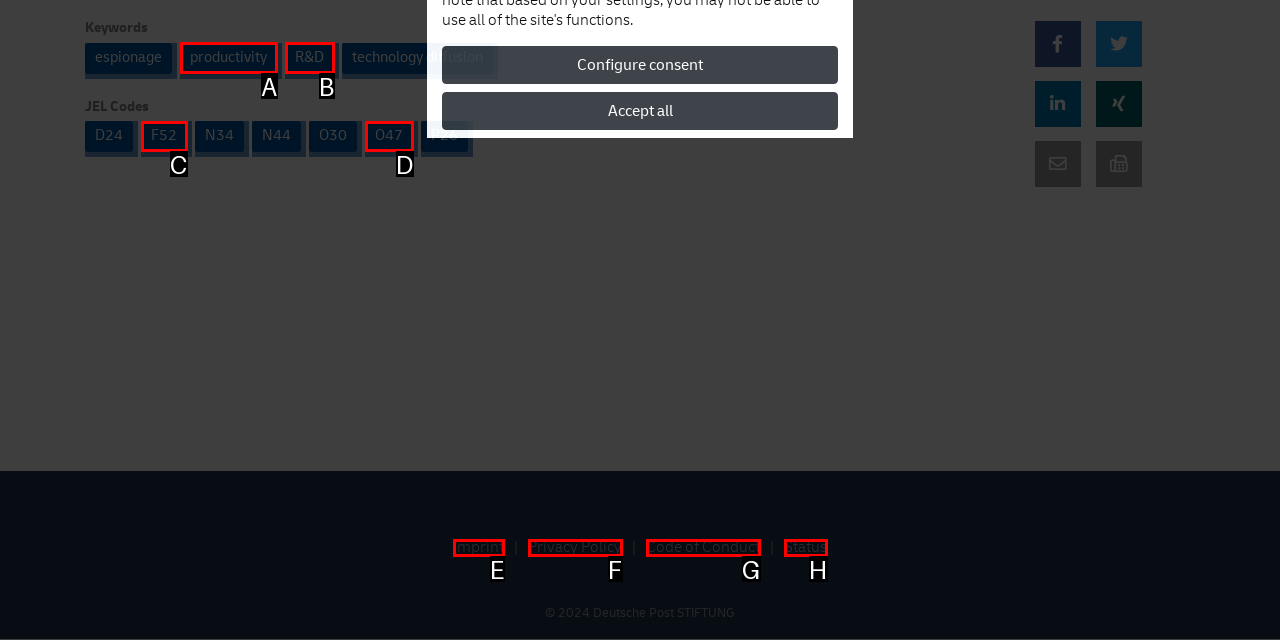Select the HTML element that corresponds to the description: Code of Conduct. Reply with the letter of the correct option.

G